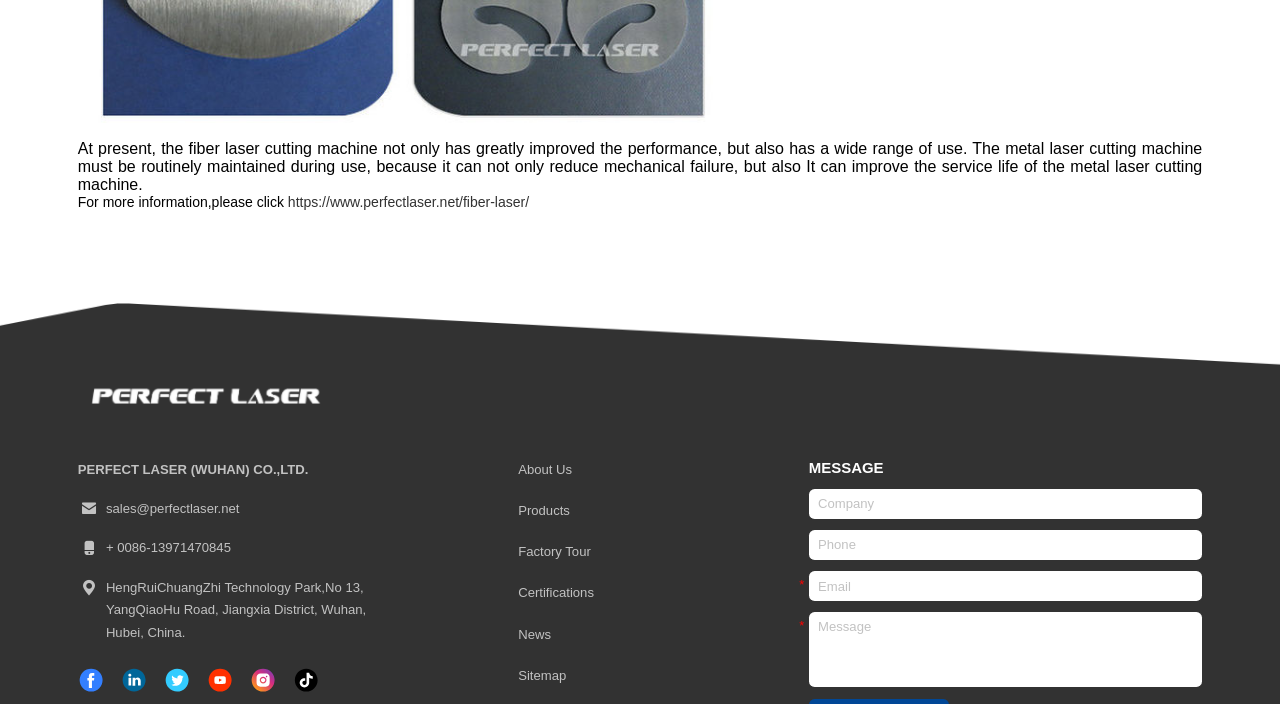Please provide a detailed answer to the question below by examining the image:
What is the company name?

The company name can be found in the top section of the webpage, where it is written as 'PERFECT LASER (WUHAN) CO.,LTD.'